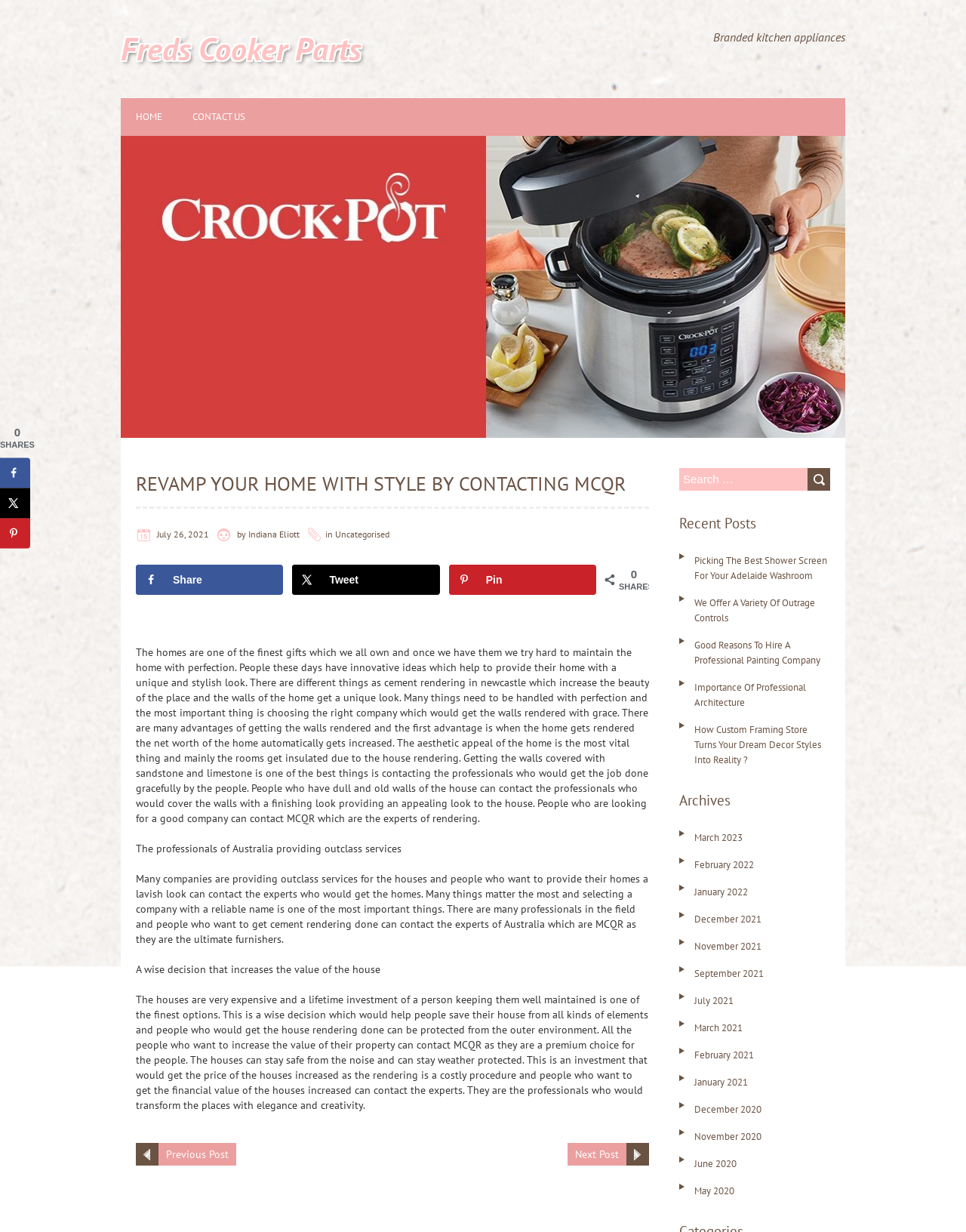What is the benefit of getting walls rendered?
Analyze the image and provide a thorough answer to the question.

According to the text, one of the benefits of getting walls rendered is that it increases the value of the home. This is mentioned in the paragraph that starts with 'A wise decision that increases the value of the house'.